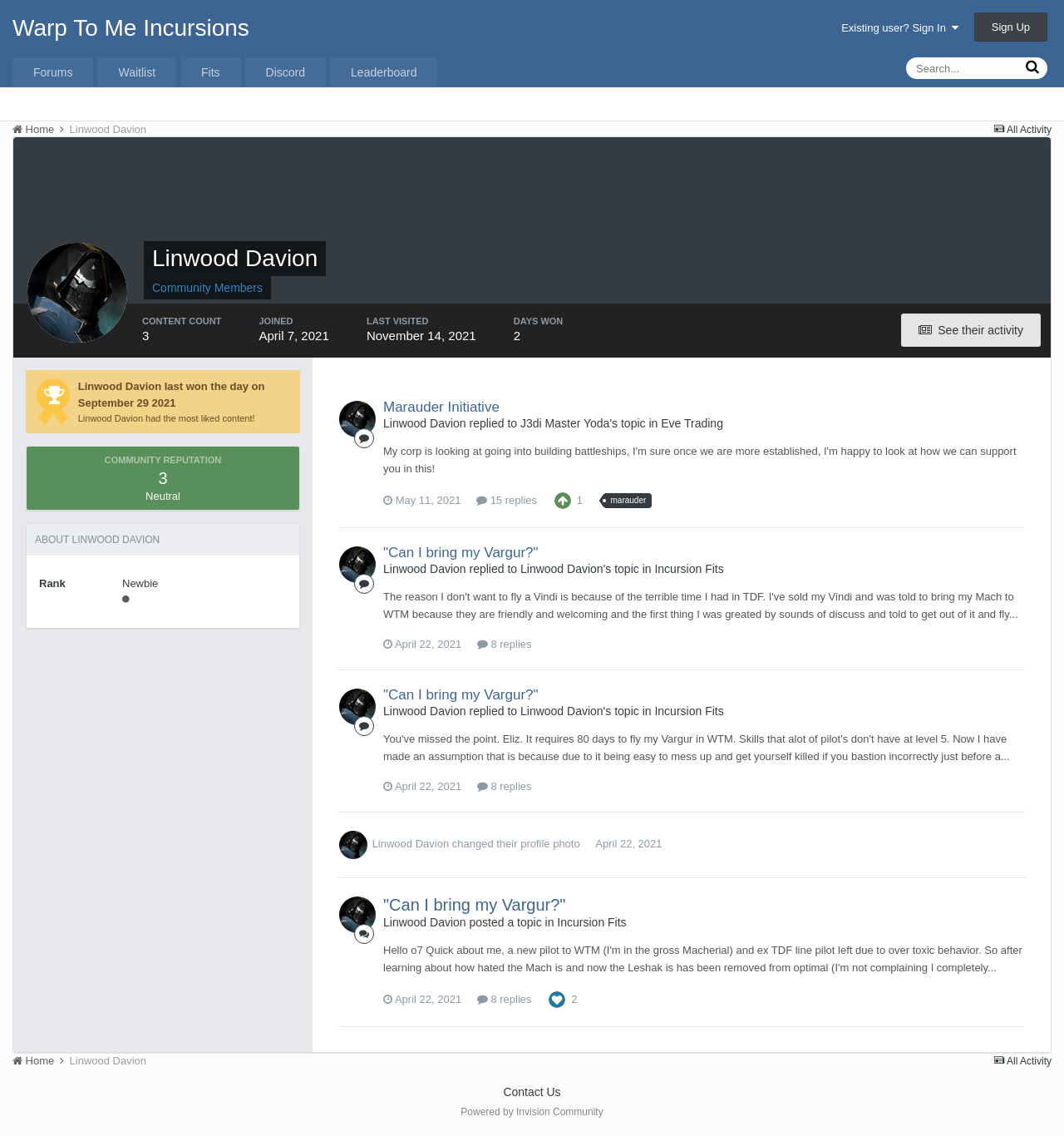Analyze the image and provide a detailed answer to the question: How many replies does the first post have?

I found the number of replies by looking at the first post on the page, which has a link that says '15 replies'.